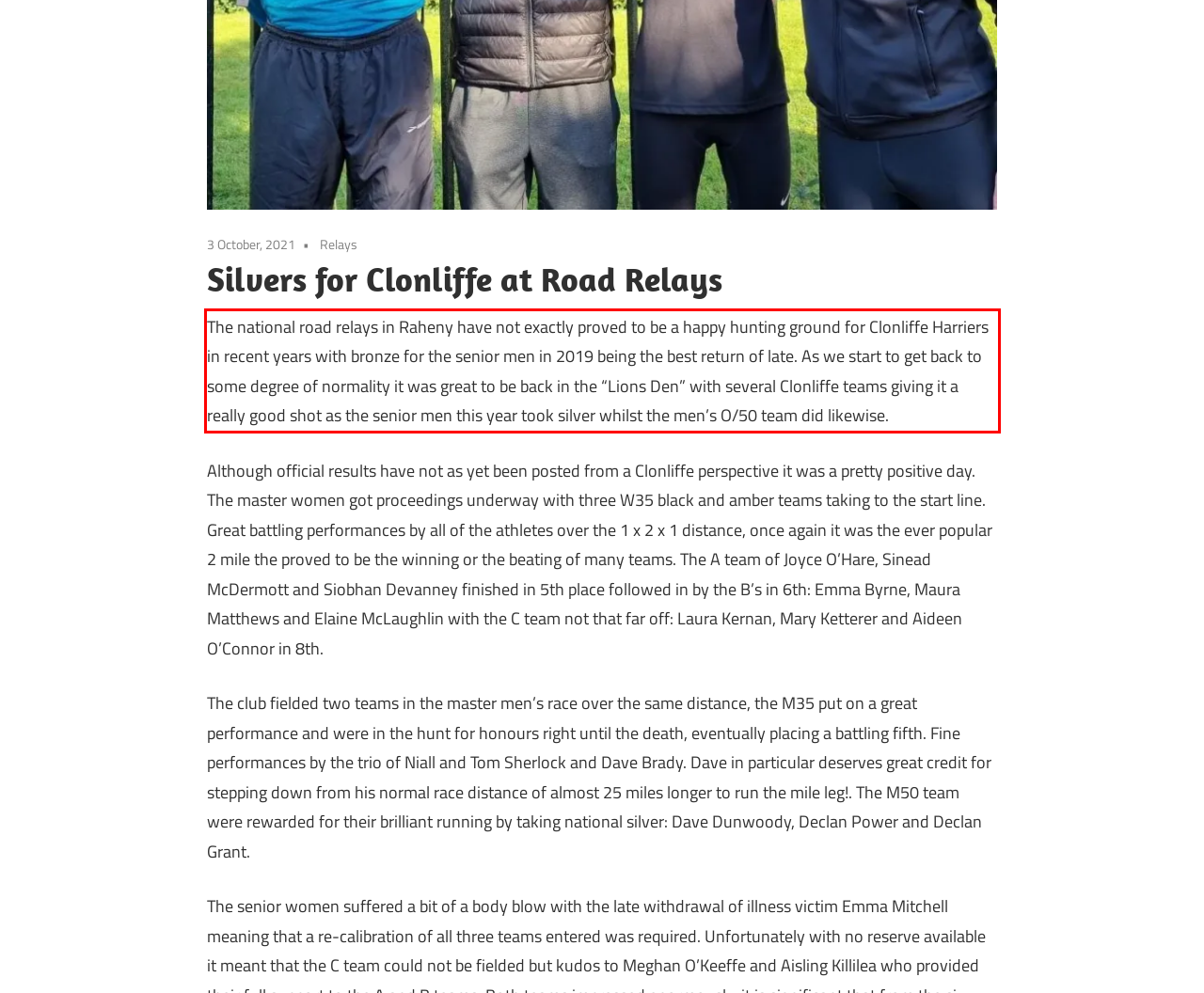Please identify and extract the text from the UI element that is surrounded by a red bounding box in the provided webpage screenshot.

The national road relays in Raheny have not exactly proved to be a happy hunting ground for Clonliffe Harriers in recent years with bronze for the senior men in 2019 being the best return of late. As we start to get back to some degree of normality it was great to be back in the “Lions Den” with several Clonliffe teams giving it a really good shot as the senior men this year took silver whilst the men’s O/50 team did likewise.